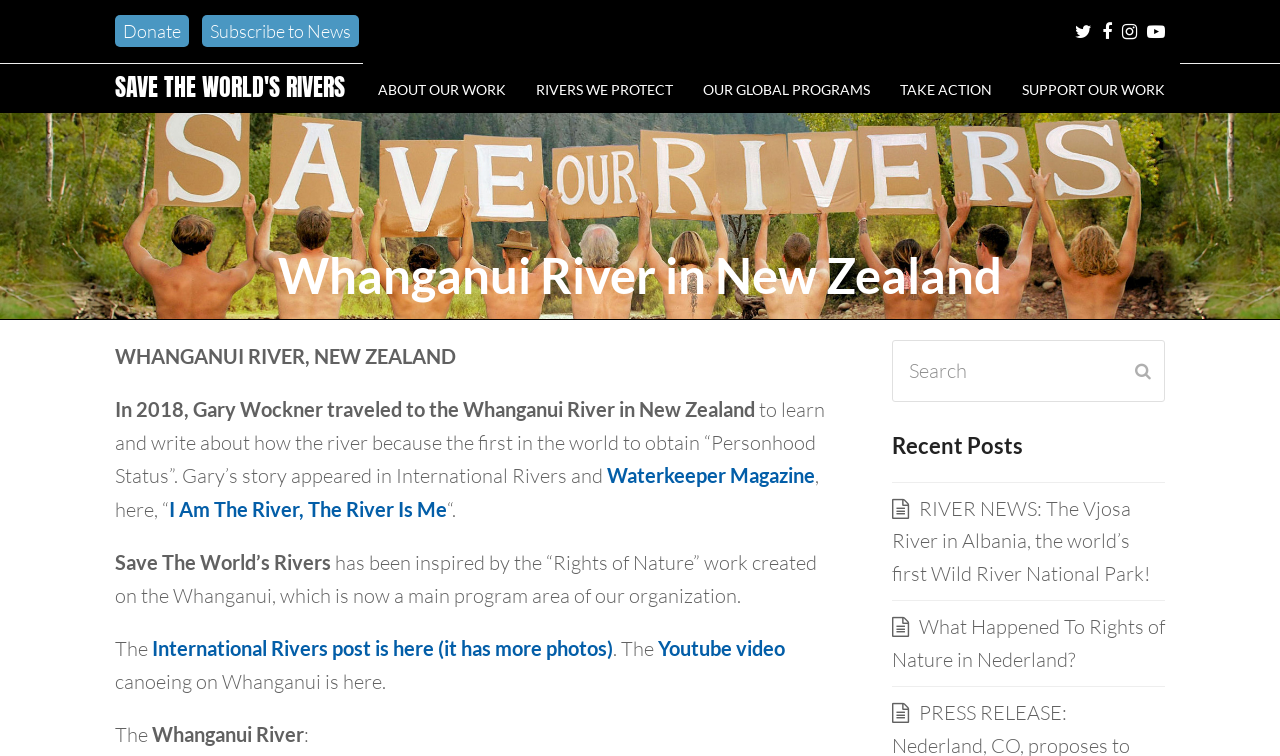Using the format (top-left x, top-left y, bottom-right x, bottom-right y), provide the bounding box coordinates for the described UI element. All values should be floating point numbers between 0 and 1: Ceremonies & Retreats

None